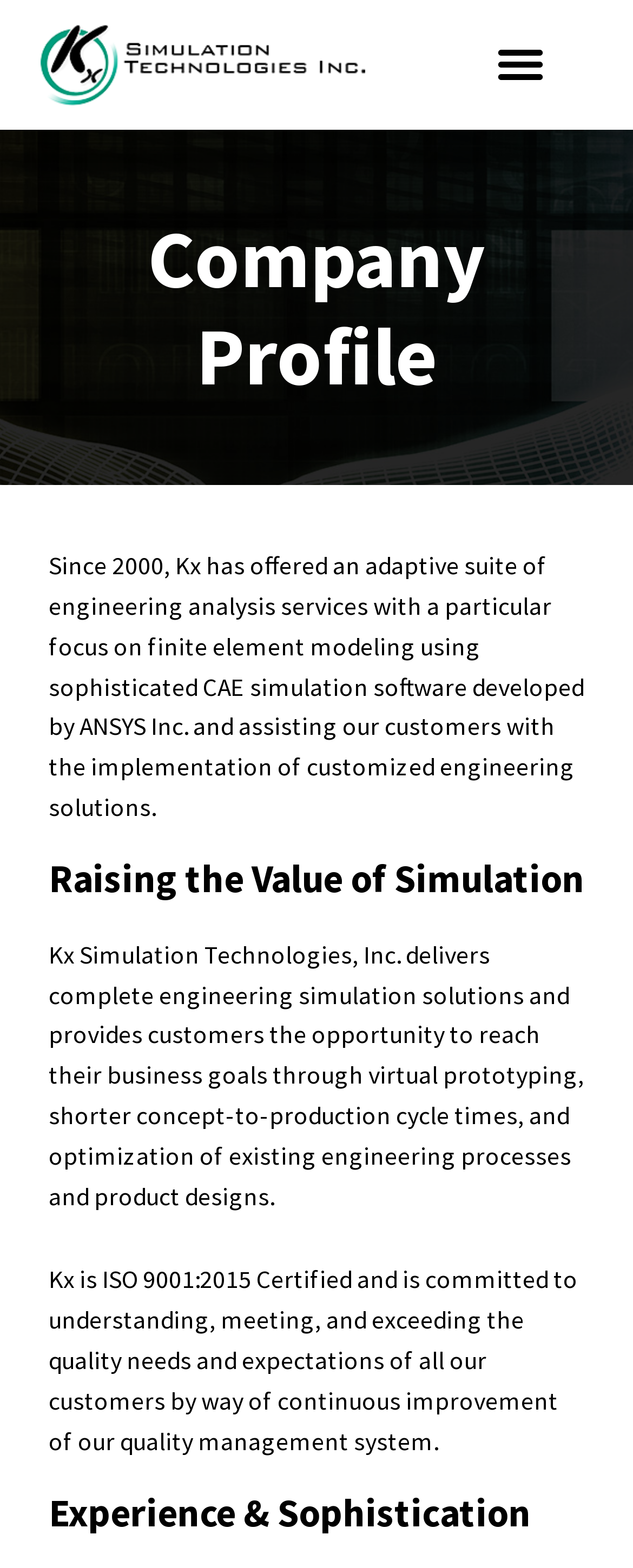Find the bounding box coordinates for the element described here: "alt="Kx Simulation Technologies, Inc."".

[0.064, 0.016, 0.577, 0.068]